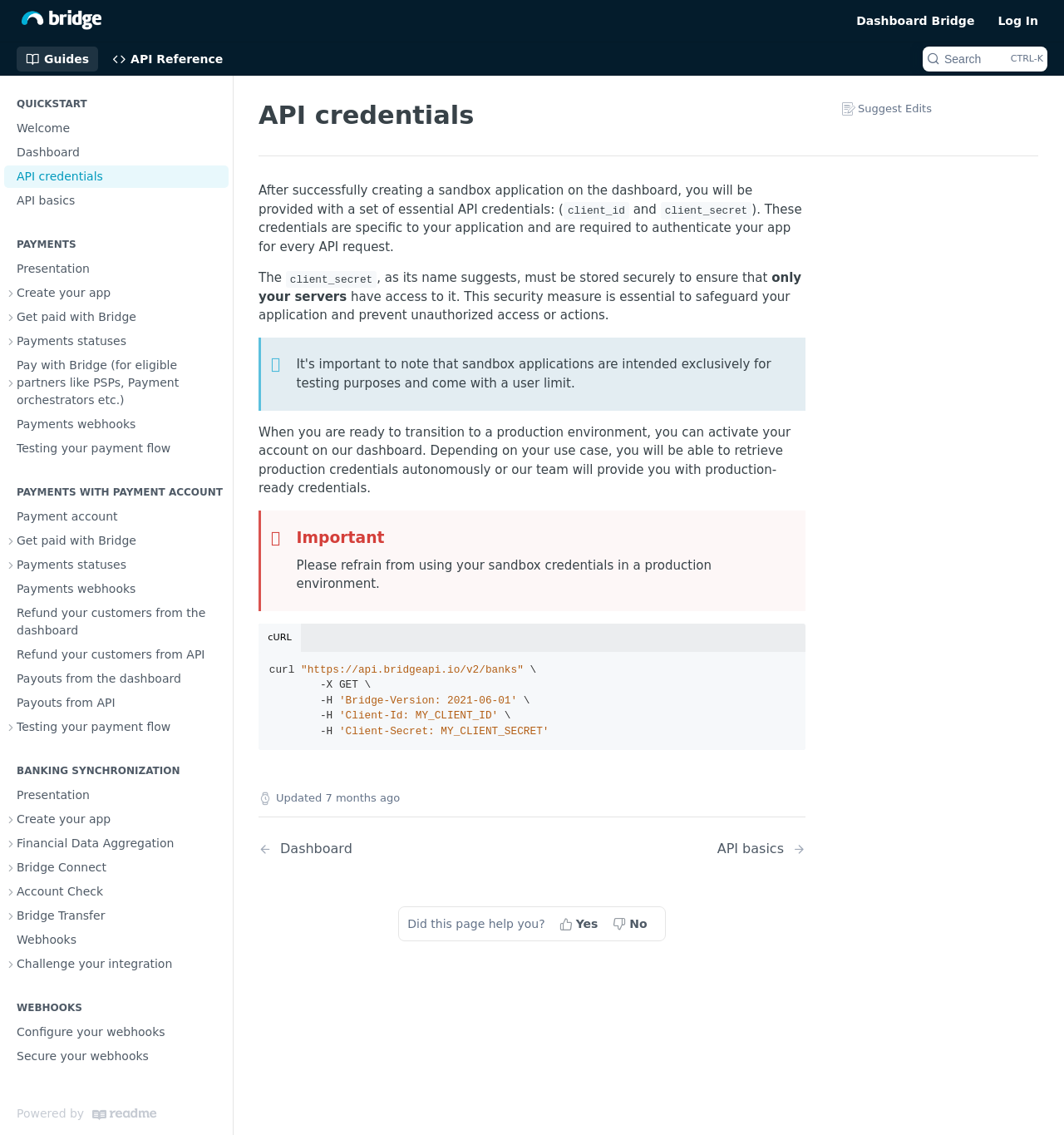Identify the bounding box coordinates of the region I need to click to complete this instruction: "Jump to Content".

[0.008, 0.007, 0.118, 0.029]